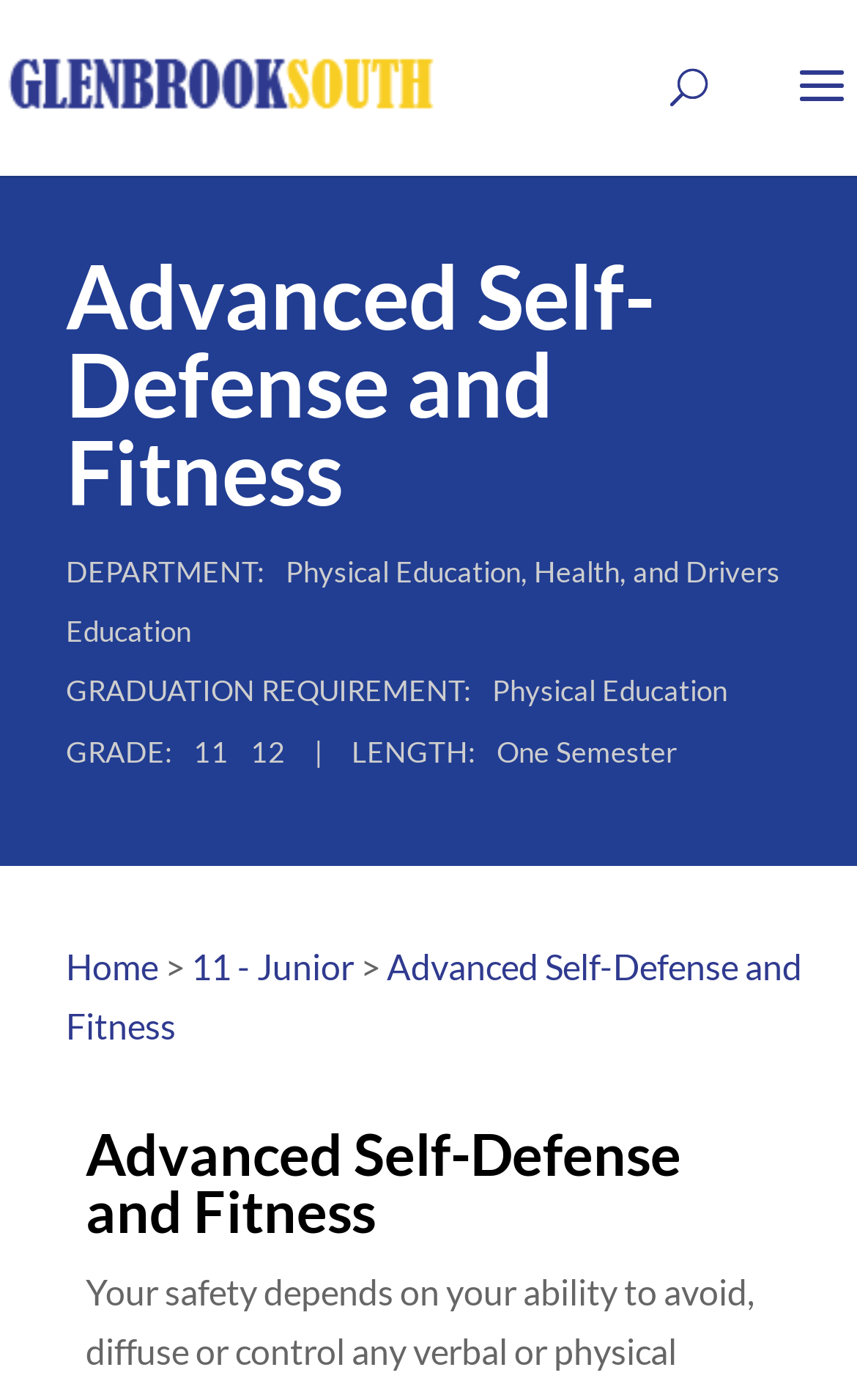How many navigation links are there? Based on the image, give a response in one word or a short phrase.

4